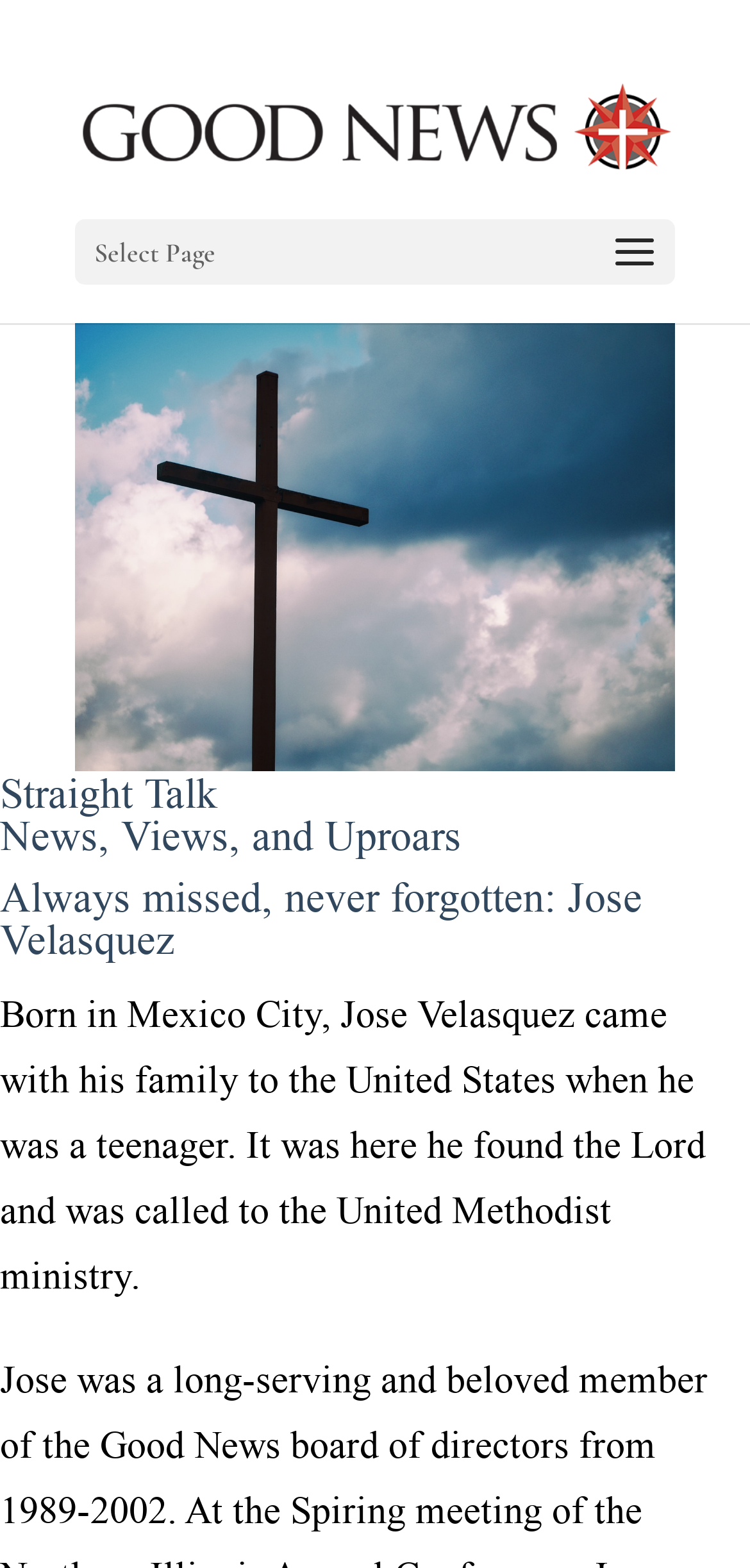Where was Jose Velasquez born?
Answer the question with as much detail as you can, using the image as a reference.

The birthplace of Jose Velasquez can be found in the static text element that describes his life, which states 'Born in Mexico City, Jose Velasquez came with his family to the United States when he was a teenager.'